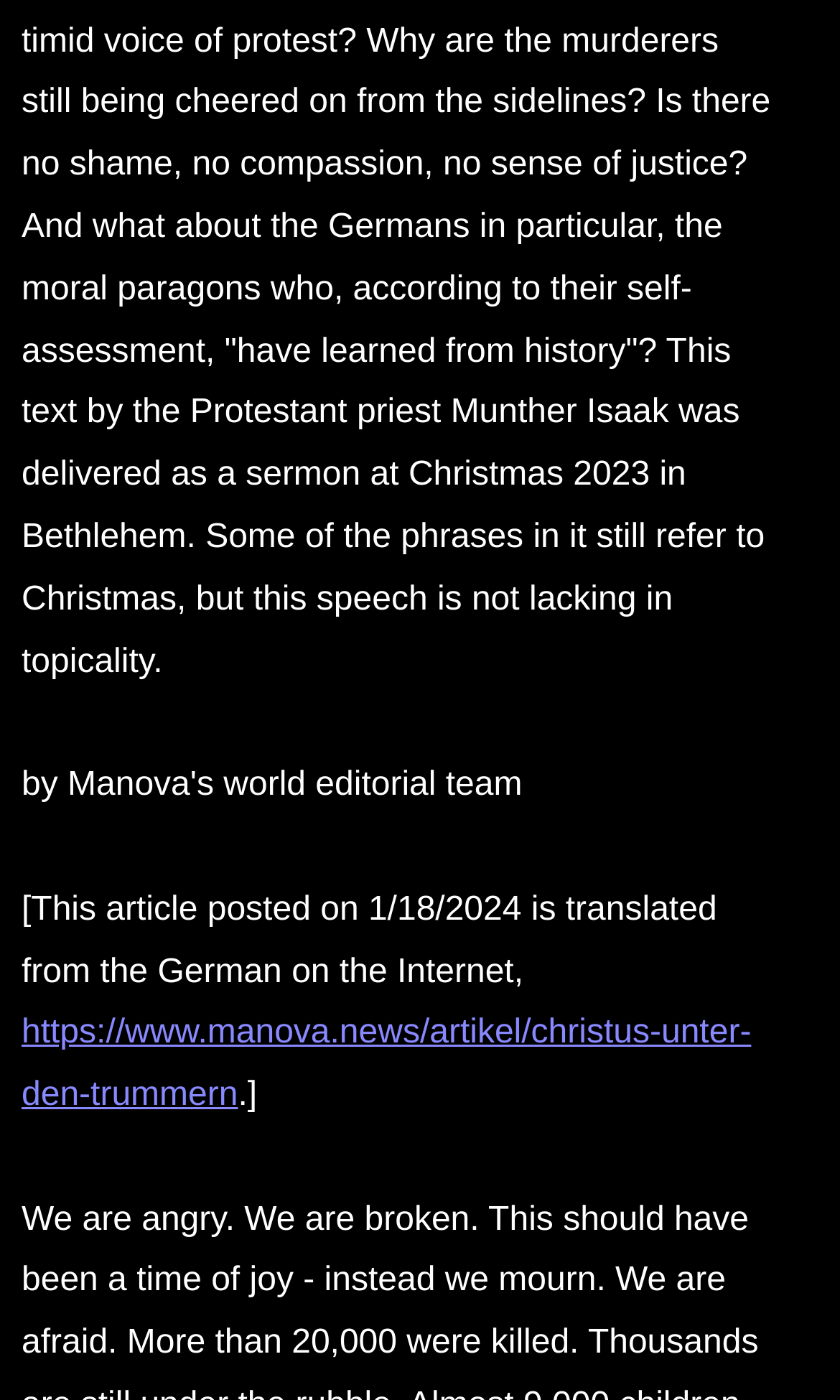Provide the bounding box coordinates for the UI element described in this sentence: "https://www.manova.news/artikel/christus-unter-den-trummern". The coordinates should be four float values between 0 and 1, i.e., [left, top, right, bottom].

[0.026, 0.725, 0.894, 0.796]